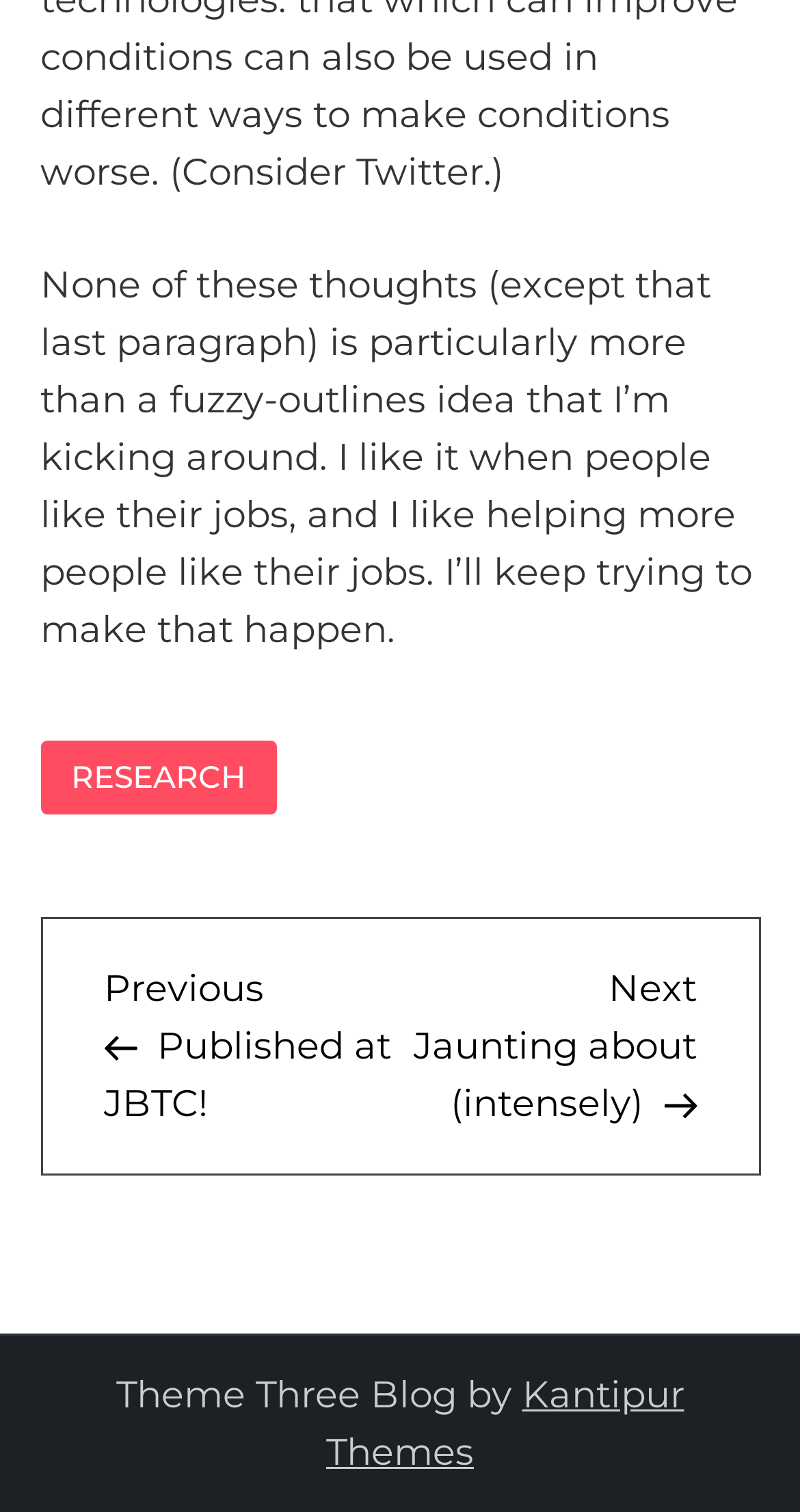Locate the bounding box coordinates of the UI element described by: "Kantipur Themes". Provide the coordinates as four float numbers between 0 and 1, formatted as [left, top, right, bottom].

[0.408, 0.908, 0.855, 0.975]